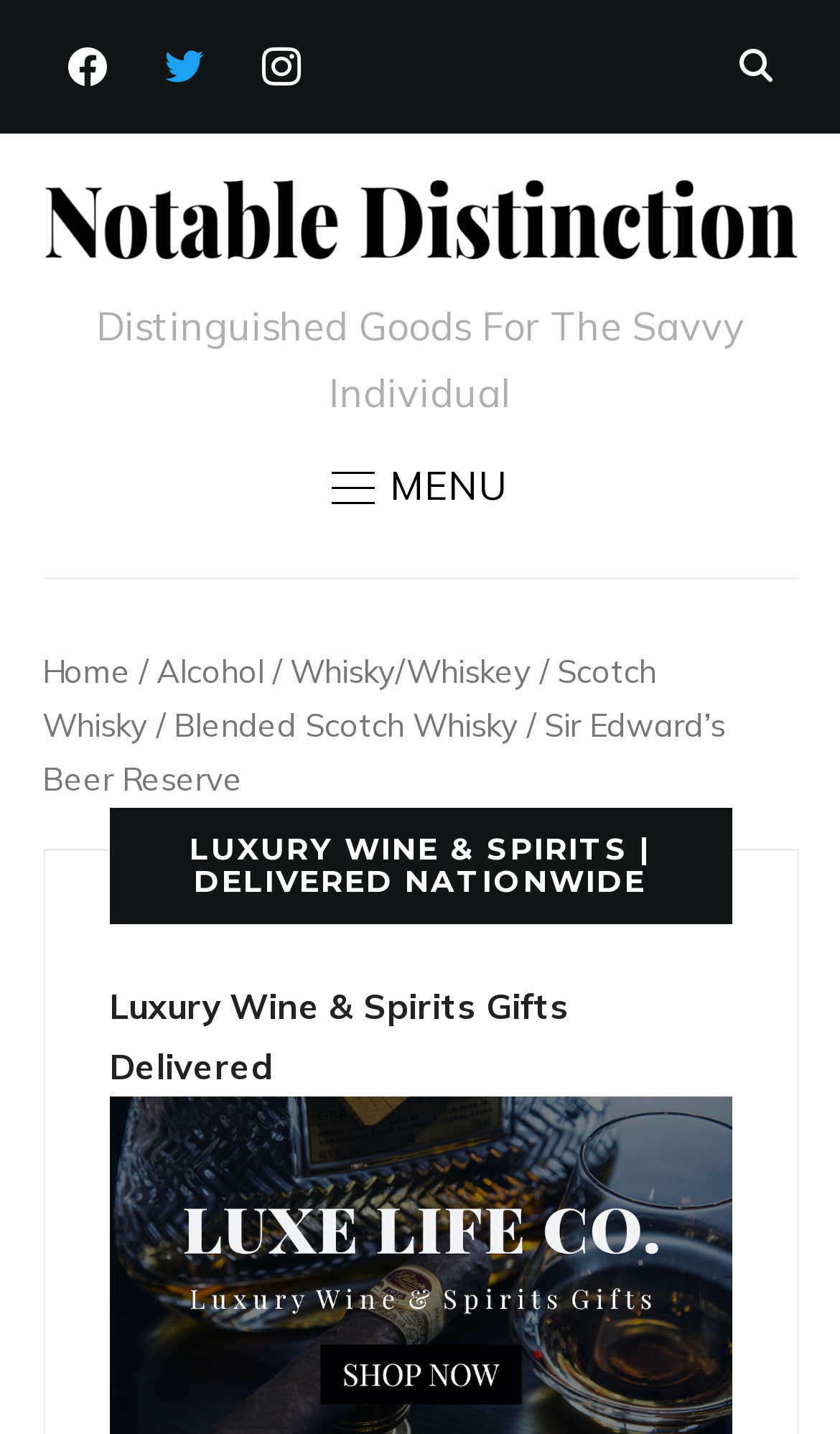Please determine the bounding box coordinates of the element's region to click for the following instruction: "Open the menu".

[0.395, 0.326, 0.605, 0.353]